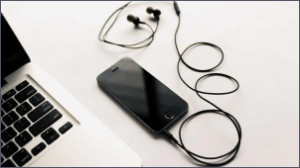Elaborate on the image with a comprehensive description.

The image showcases a smartphone with a sleek black casing, lying next to a laptop keyboard. The smartphone is connected to a pair of earbuds via a tangled black audio cable, suggesting a moment of personal listening or multitasking. The minimalist setup highlights the integration of technology in daily life, as both devices are commonly used for communication and entertainment. This arrangement exemplifies how modern tools facilitate a seamless flow of information and music, enhancing productivity and leisure experiences. The clean, neutral background further emphasizes the devices, making them the focal point of the composition.